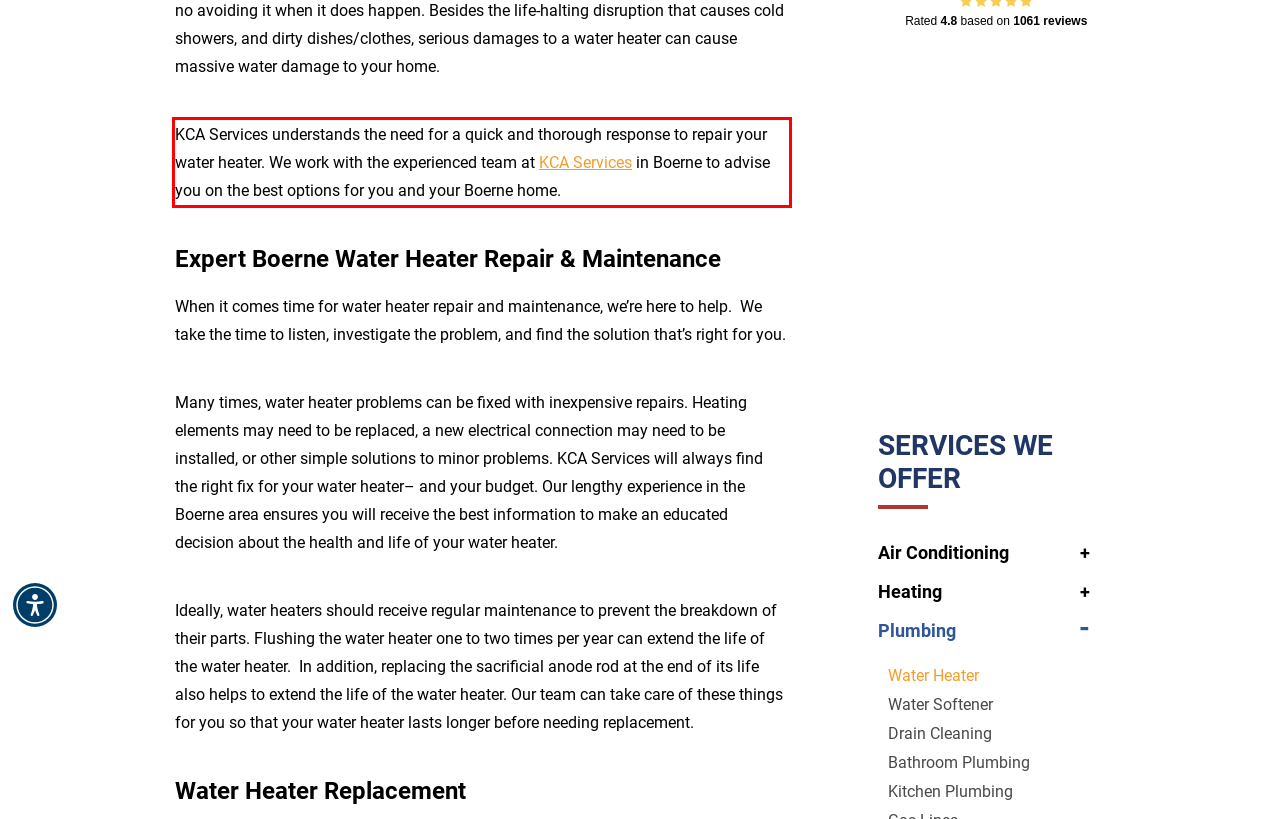By examining the provided screenshot of a webpage, recognize the text within the red bounding box and generate its text content.

KCA Services understands the need for a quick and thorough response to repair your water heater. We work with the experienced team at KCA Services in Boerne to advise you on the best options for you and your Boerne home.